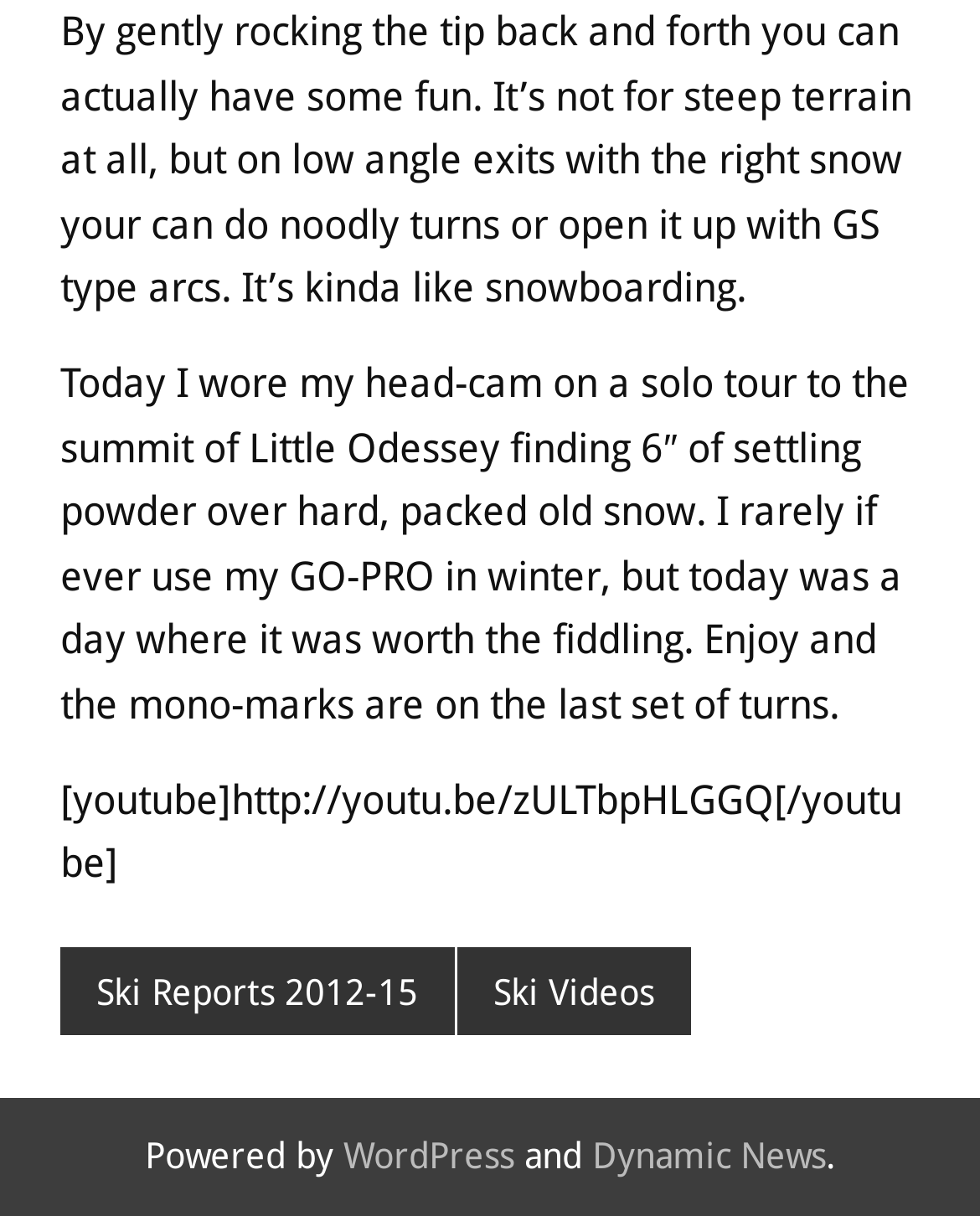Identify and provide the bounding box coordinates of the UI element described: "Ski Reports 2012-15". The coordinates should be formatted as [left, top, right, bottom], with each number being a float between 0 and 1.

[0.062, 0.778, 0.464, 0.852]